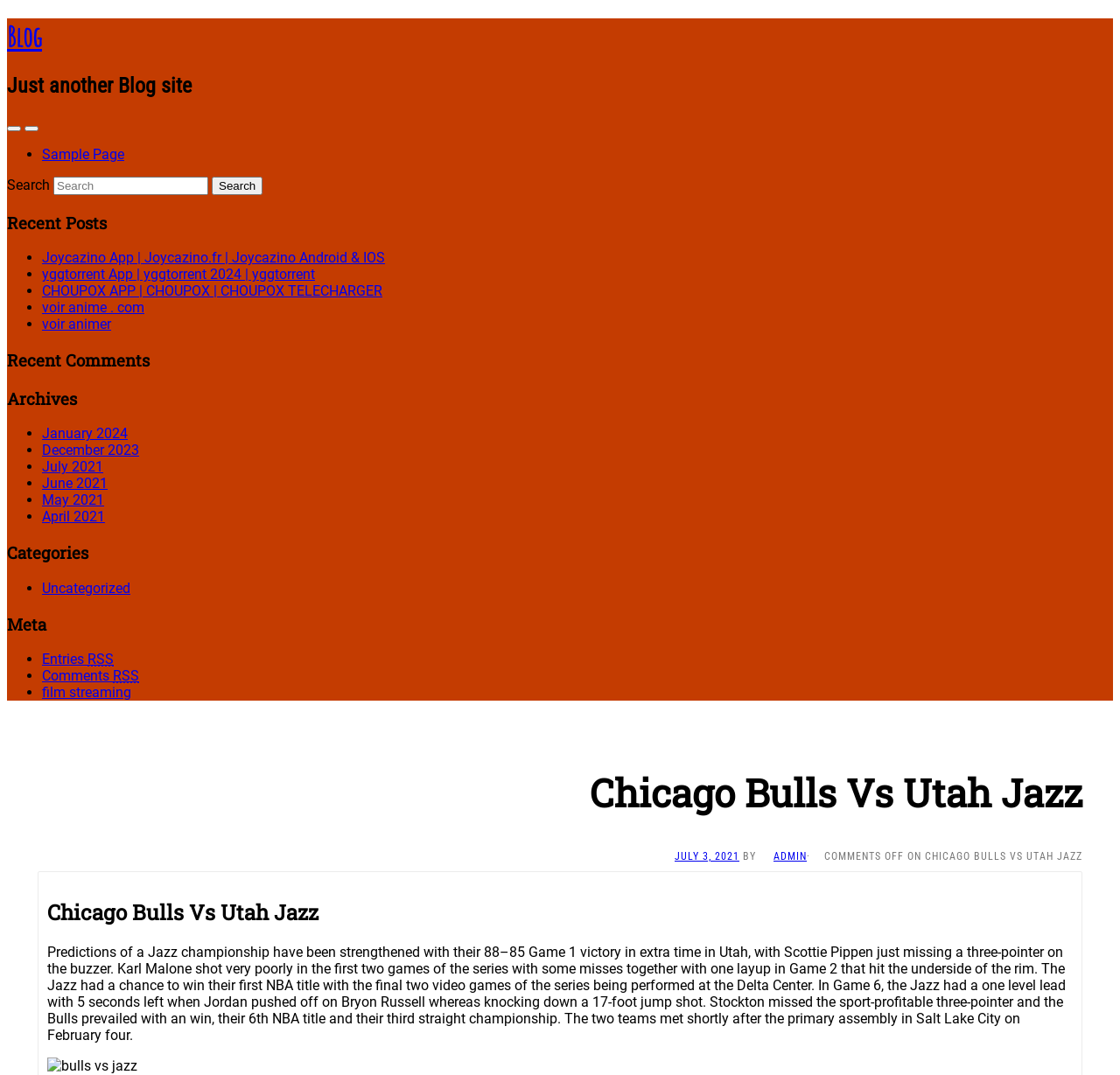Given the content of the image, can you provide a detailed answer to the question?
What is the purpose of the search box?

The search box is located in the complementary section of the webpage, and it has a label 'Search' and a button 'Search'. This suggests that the purpose of the search box is to search the blog for specific content.